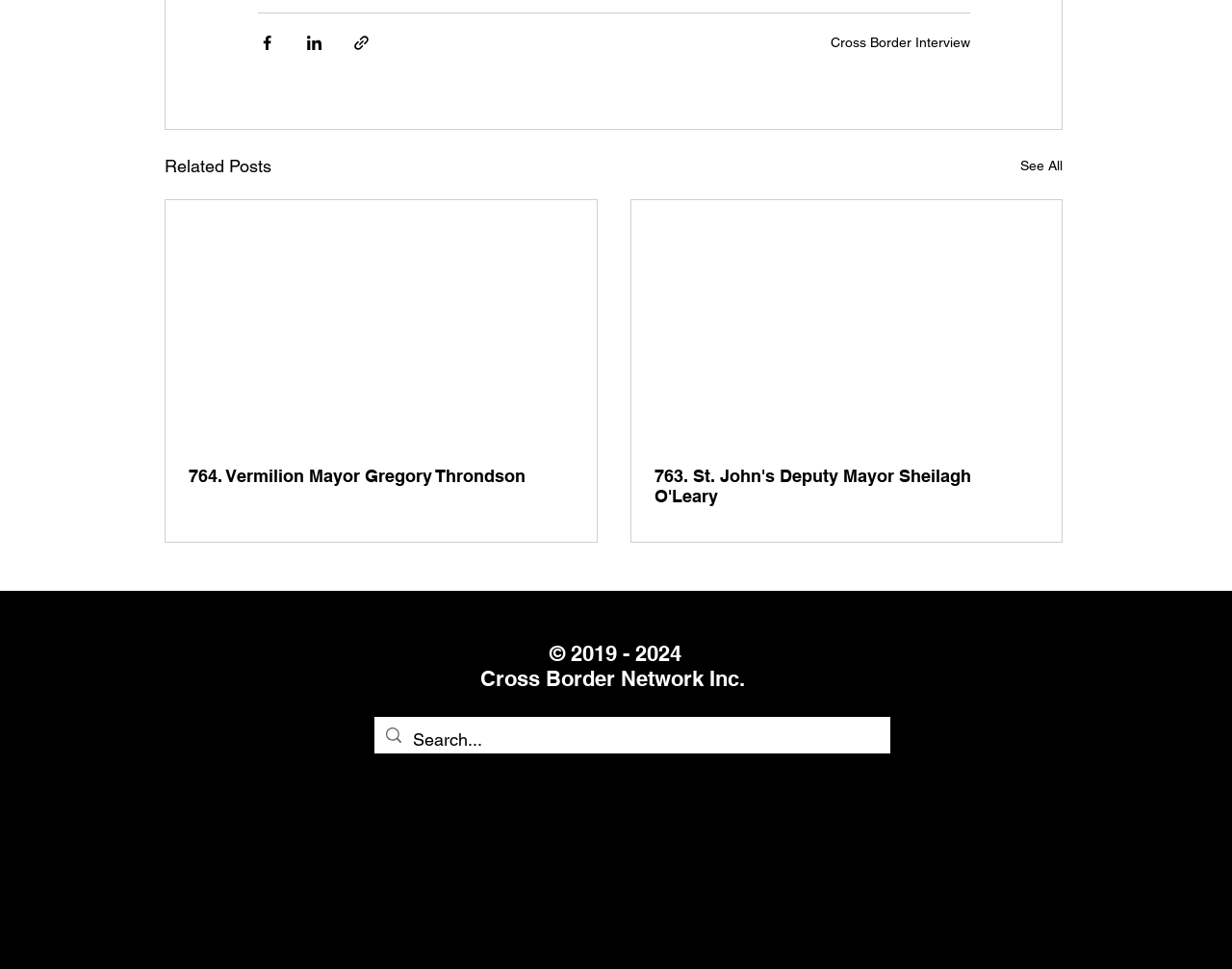Please predict the bounding box coordinates of the element's region where a click is necessary to complete the following instruction: "Visit the ABOUT page". The coordinates should be represented by four float numbers between 0 and 1, i.e., [left, top, right, bottom].

None